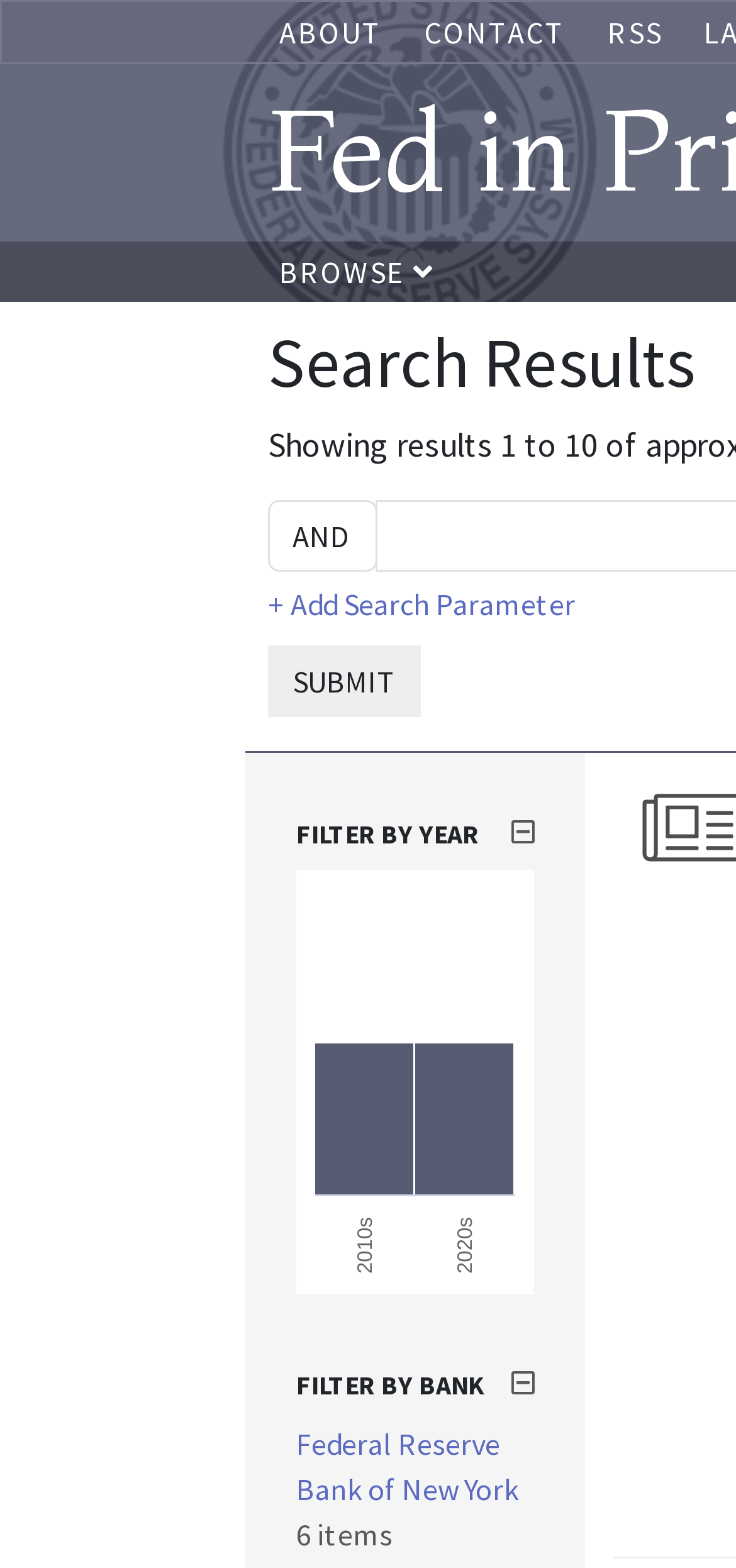Calculate the bounding box coordinates of the UI element given the description: "Browse".

[0.379, 0.161, 0.59, 0.185]